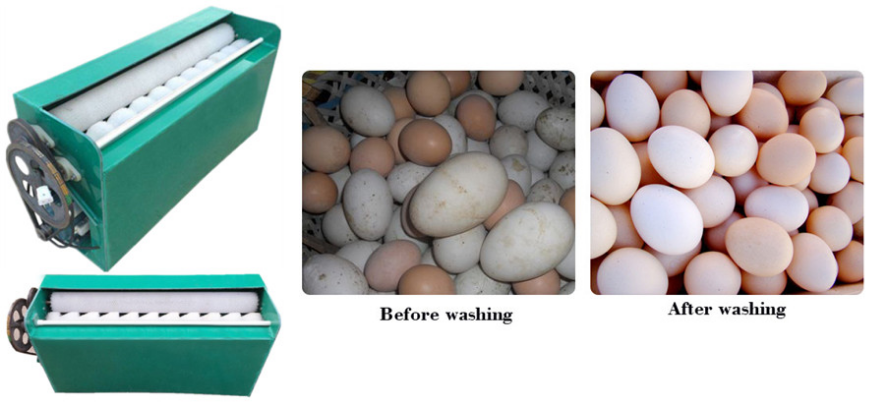Give an elaborate caption for the image.

The image showcases a compact egg washing machine, designed for efficient egg cleaning. The machine features a durable green plastic body that is resistant to corrosion, equipped with a series of high-quality nylon brushes for thorough cleaning. 

To illustrate the effectiveness of this machine, the image includes a before-and-after comparison of eggs. On the left, the eggs appear unwashed and have visible dirt and imperfections. In contrast, the right side of the image displays the same eggs after going through the washing process, showcasing their pristine, clean appearance. 

This mini egg washing machine is ideal for ensuring high hygiene standards in egg processing, utilizing a waterproof motor for superb performance. The introduction of this innovative technology aids in maintaining cleanliness without compromising the integrity of the eggs.